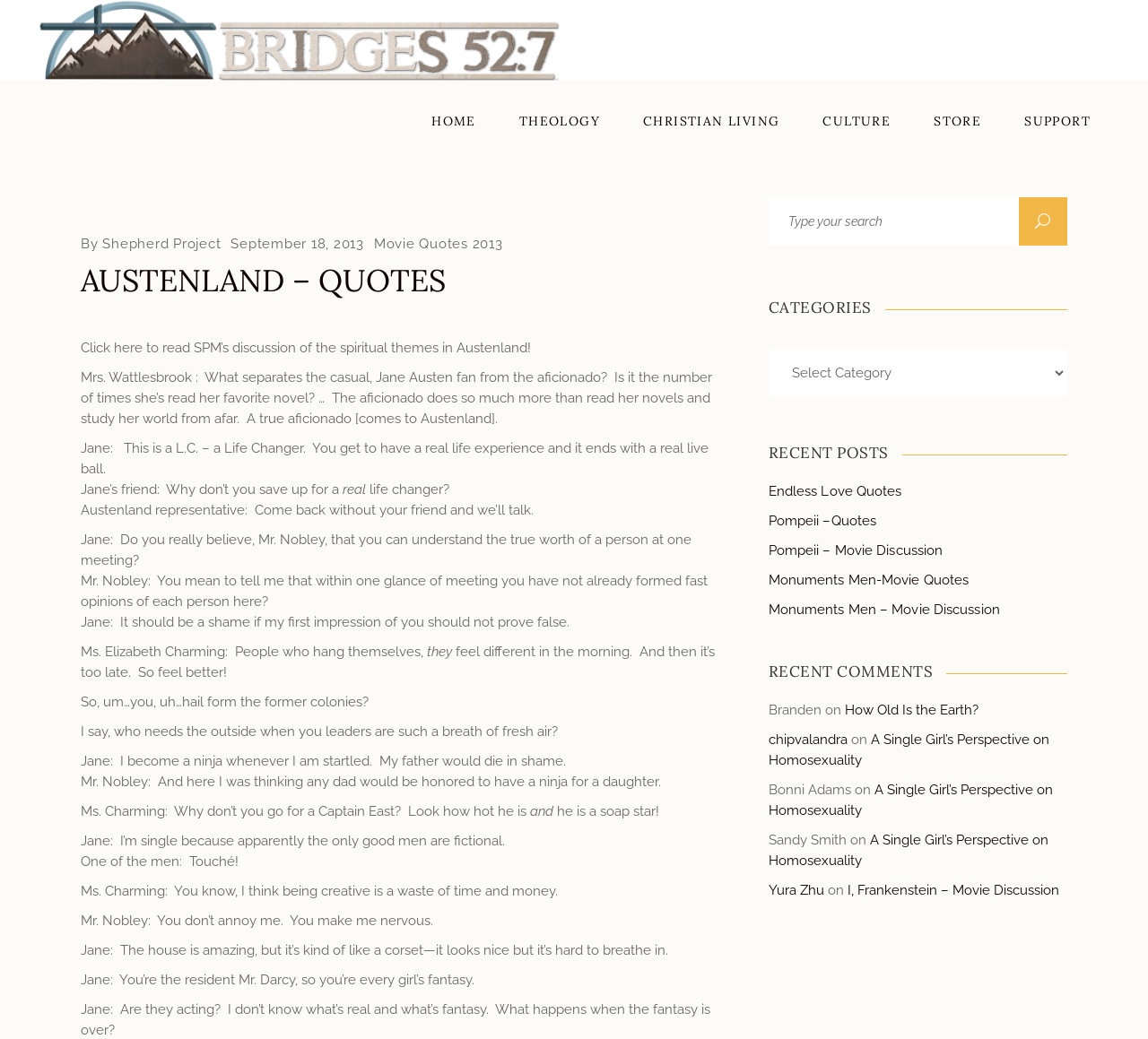Identify the bounding box coordinates of the section to be clicked to complete the task described by the following instruction: "Click the 'HOME' link". The coordinates should be four float numbers between 0 and 1, formatted as [left, top, right, bottom].

[0.357, 0.078, 0.433, 0.155]